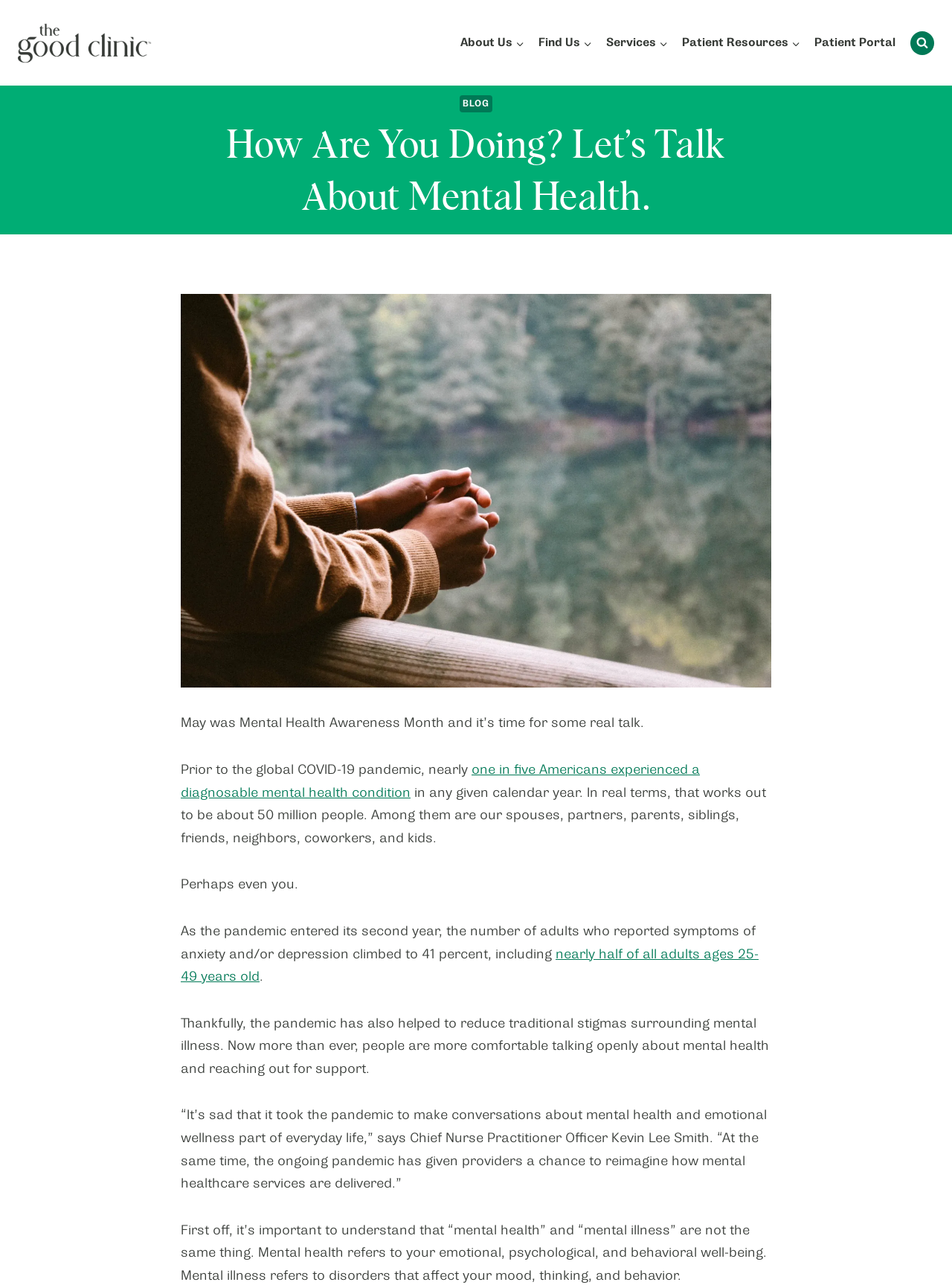What percentage of adults reported symptoms of anxiety and/or depression?
Analyze the image and deliver a detailed answer to the question.

According to the text, 'As the pandemic entered its second year, the number of adults who reported symptoms of anxiety and/or depression climbed to 41 percent...'.